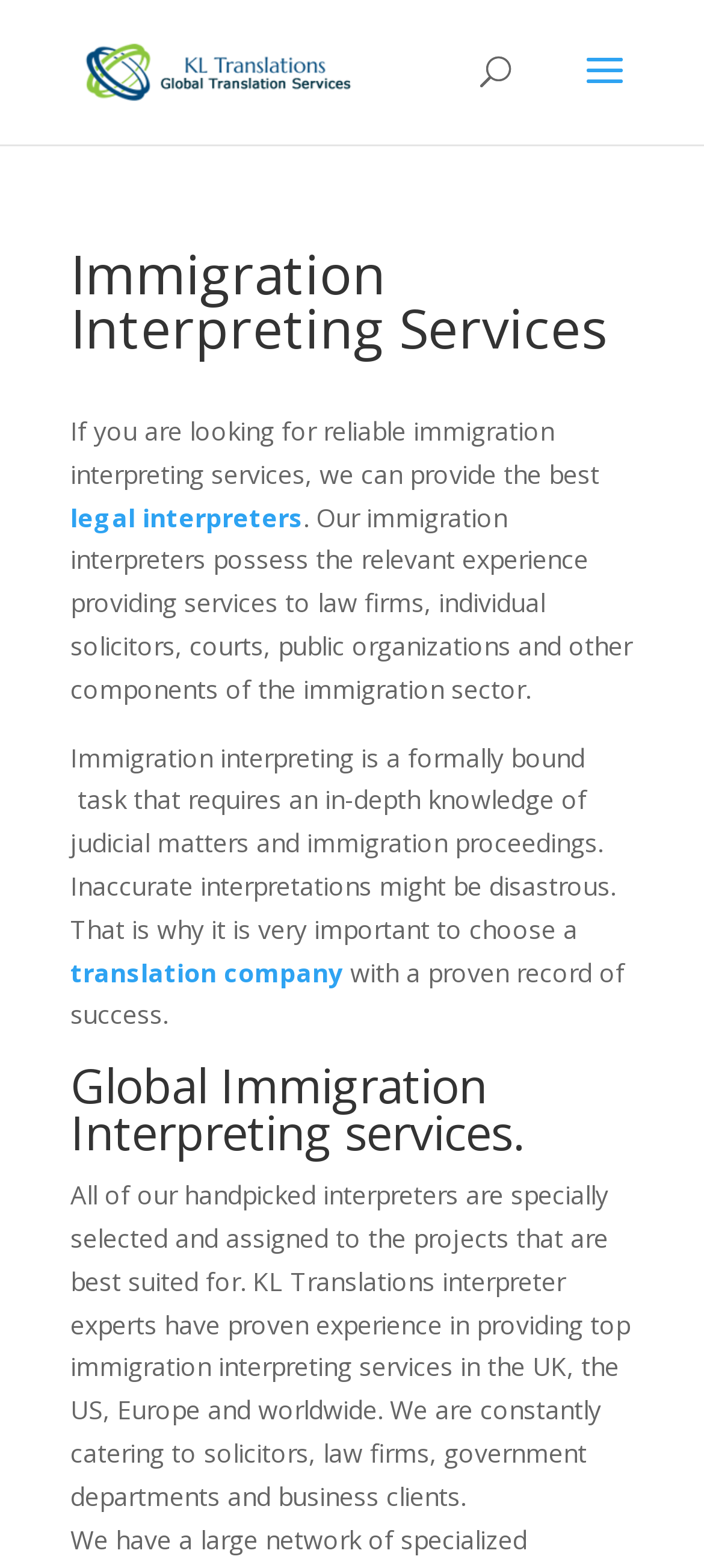What is the importance of choosing a reliable translation company?
Please give a detailed and elaborate answer to the question.

The webpage states that inaccurate interpretations might be disastrous, which emphasizes the importance of choosing a reliable translation company to avoid such consequences.